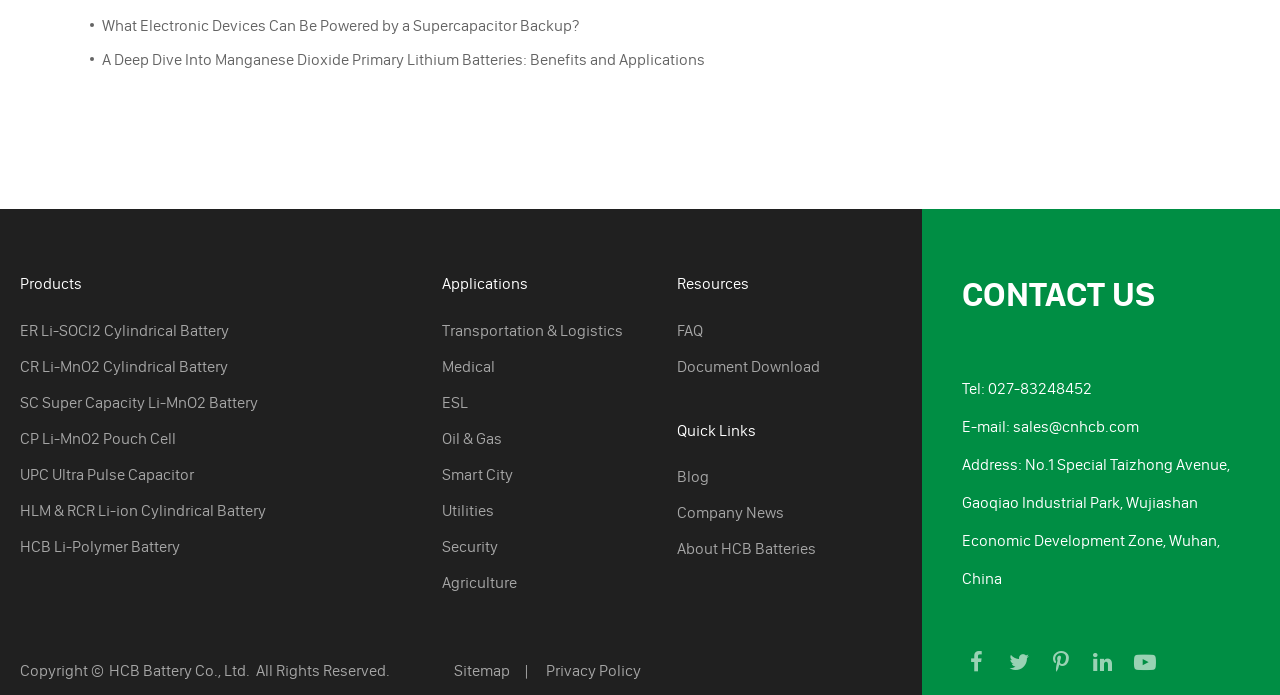Identify the bounding box coordinates of the section that should be clicked to achieve the task described: "View 'Transportation & Logistics' applications".

[0.345, 0.448, 0.529, 0.5]